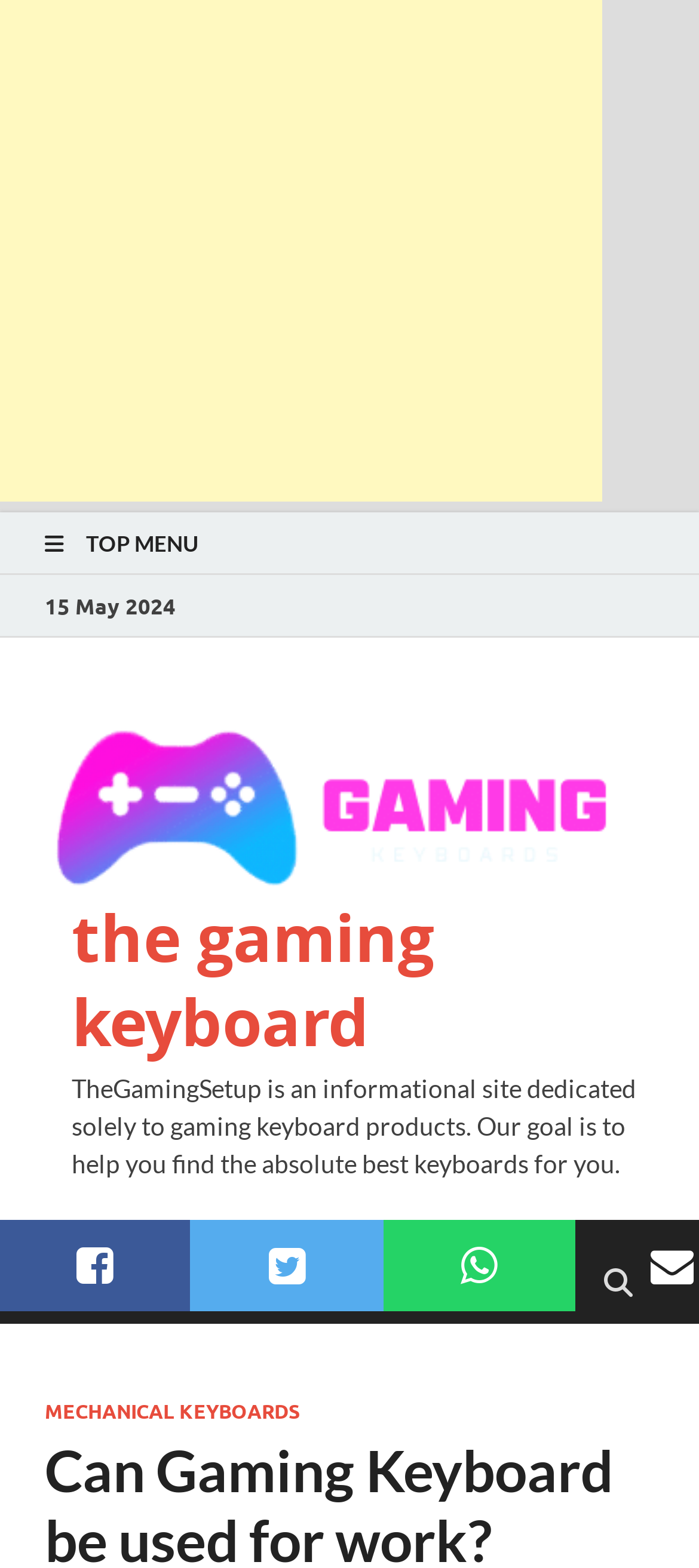Respond with a single word or short phrase to the following question: 
What is the purpose of TheGamingSetup?

To help find the best keyboards